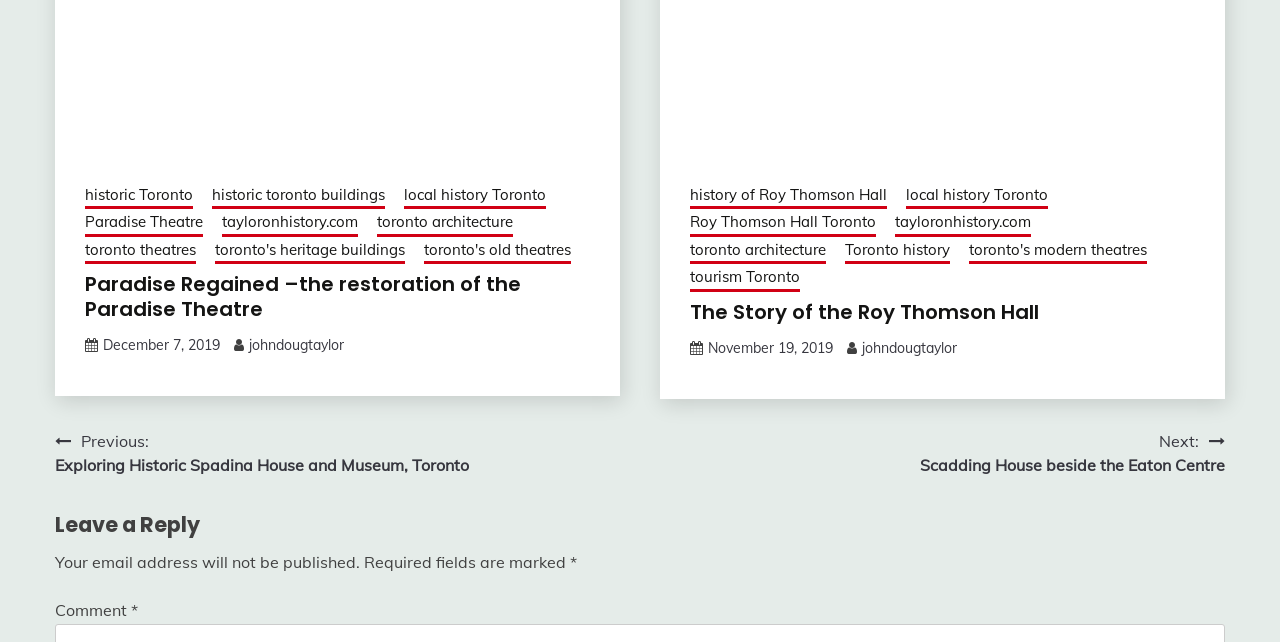Please locate the bounding box coordinates for the element that should be clicked to achieve the following instruction: "visit the page about Roy Thomson Hall". Ensure the coordinates are given as four float numbers between 0 and 1, i.e., [left, top, right, bottom].

[0.539, 0.286, 0.693, 0.326]